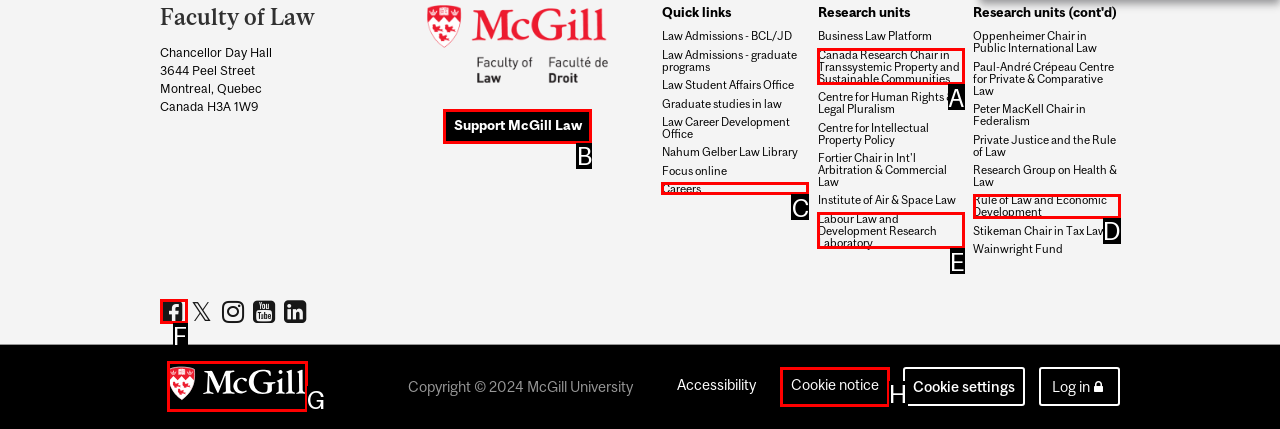Tell me which element should be clicked to achieve the following objective: Check the Careers page
Reply with the letter of the correct option from the displayed choices.

C